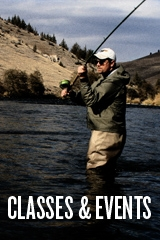Based on the image, please respond to the question with as much detail as possible:
What is the natural setting depicted in the image?

The caption describes the backdrop of the image as featuring rolling hills dotted with trees, creating a picturesque natural setting that complements the serene river and the fisherman's activity.